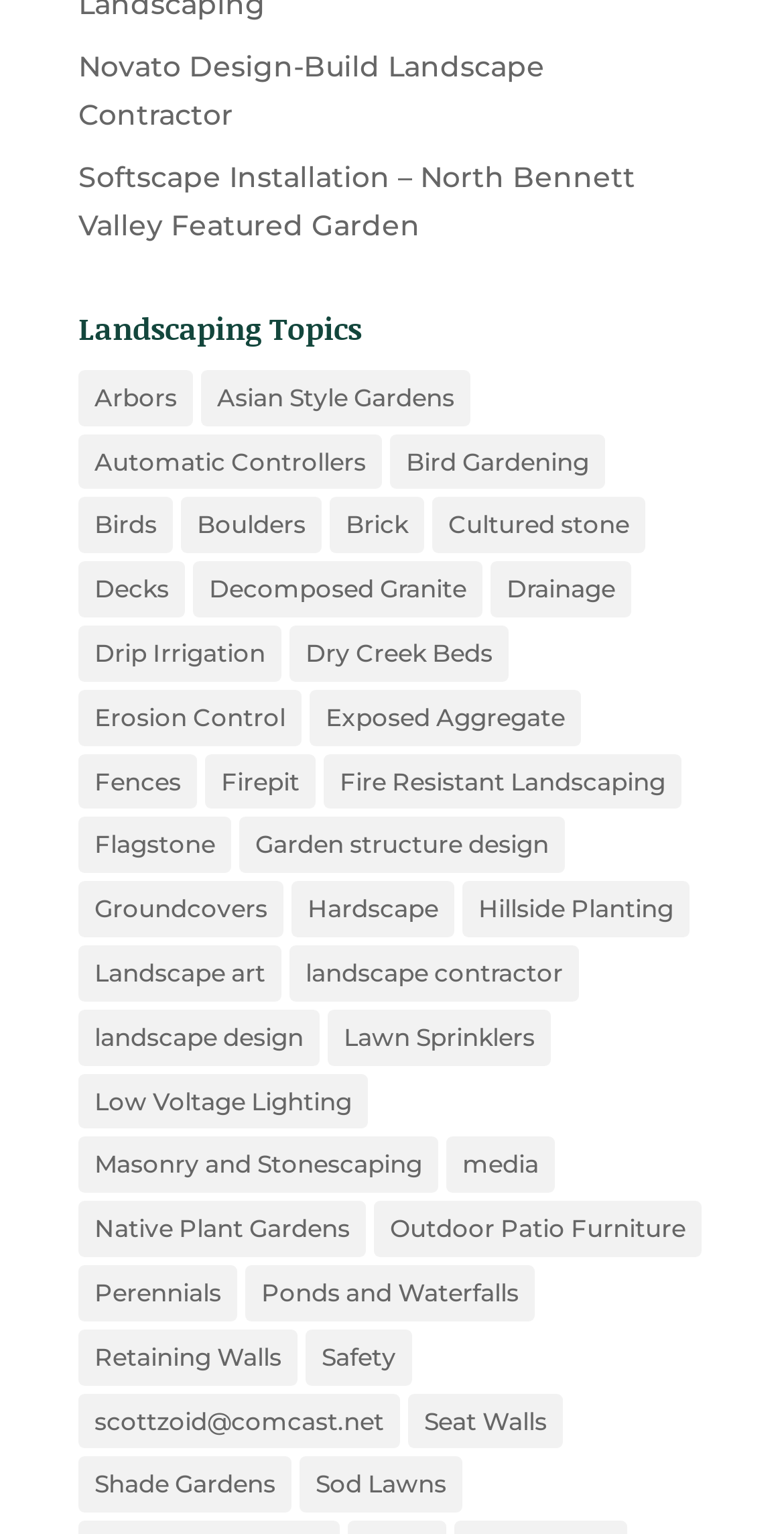Use a single word or phrase to answer the question:
What is the first landscaping topic listed?

Arbors